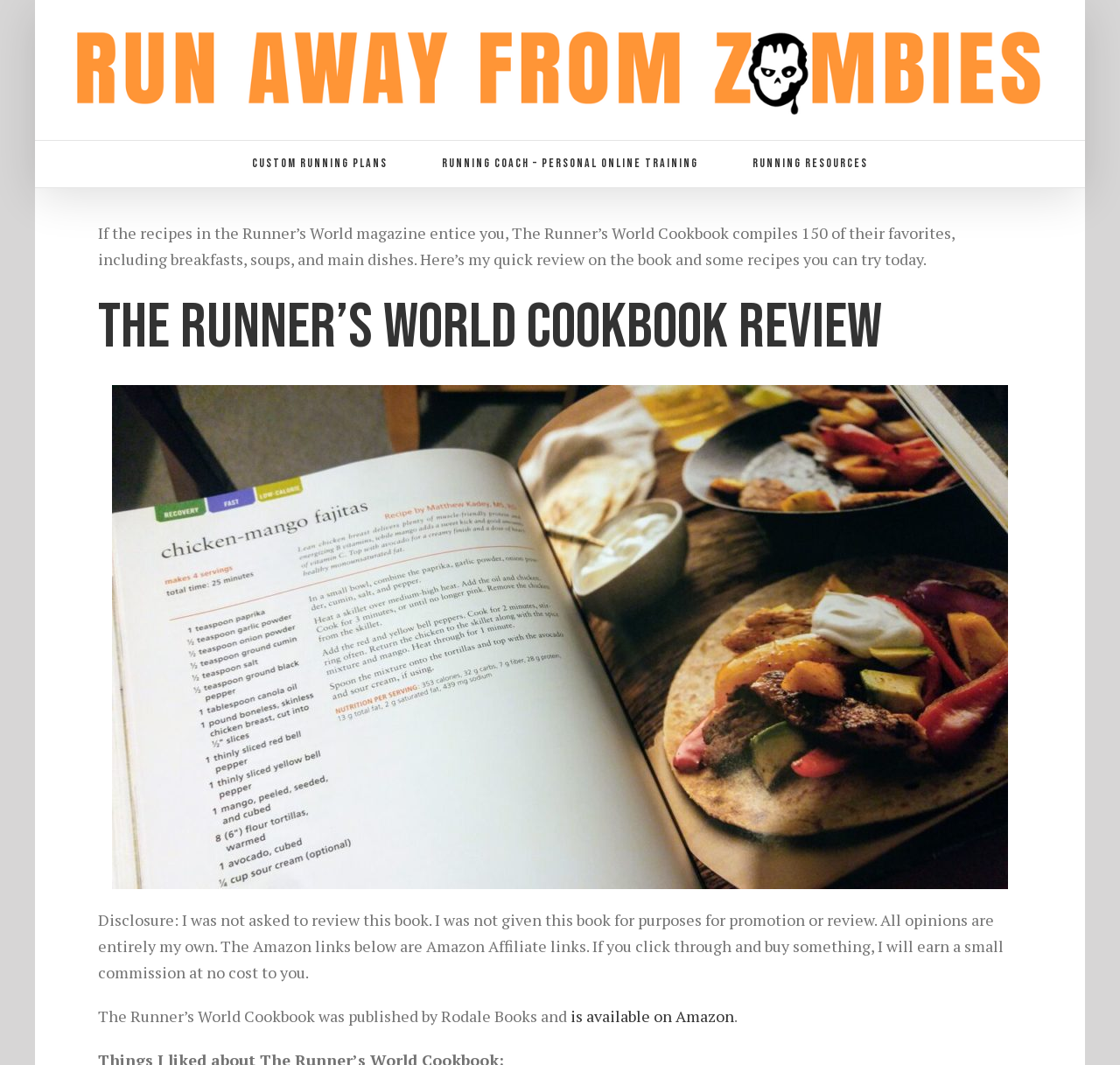Construct a thorough caption encompassing all aspects of the webpage.

This webpage is a book review of "The Runner's World Cookbook" with a personal touch. At the top left corner, there is a logo of "Run Away From Zombies" with a link to the website. Below the logo, there is a main menu with three links: "Custom Running Plans", "Running Coach – Personal Online Training", and "Running Resources".

The main content of the webpage starts with a brief introduction to the cookbook, mentioning that it compiles 150 recipes from the Runner's World magazine, including breakfasts, soups, and main dishes. This introduction is followed by a heading "The Runner’s World Cookbook Review" in a larger font.

Below the heading, there is a large image of the cookbook, accompanied by a brief review and some recipes that can be tried today. The review is written in a personal tone, with the author disclosing that they were not asked to review the book and that all opinions are entirely their own.

At the bottom of the page, there is a note about the book's publication by Rodale Books and a link to purchase it on Amazon, with a mention that the author will earn a small commission if the book is bought through the affiliate link.